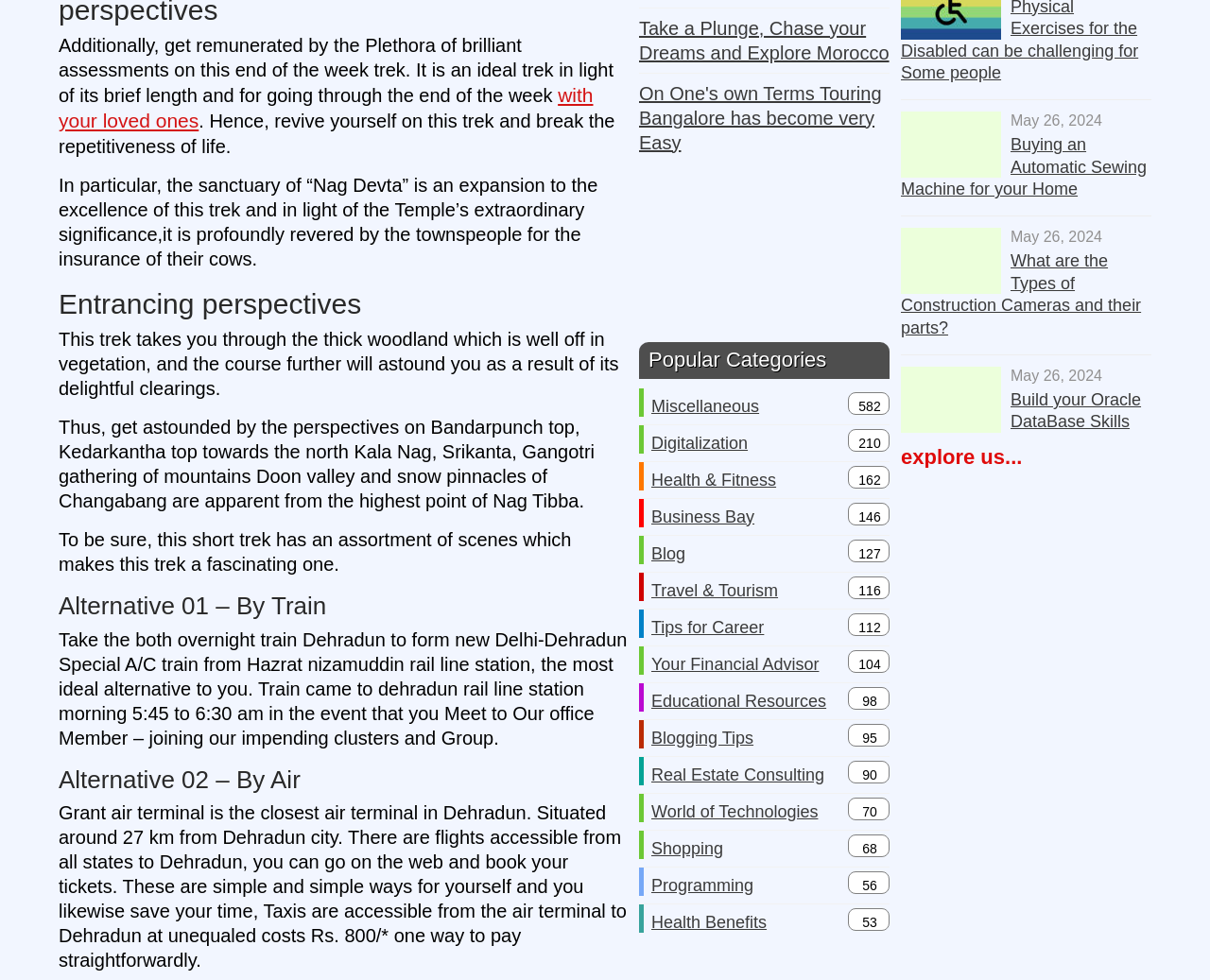Identify the bounding box coordinates of the clickable region necessary to fulfill the following instruction: "Learn about 'Alternative 01 – By Train'". The bounding box coordinates should be four float numbers between 0 and 1, i.e., [left, top, right, bottom].

[0.048, 0.602, 0.52, 0.635]